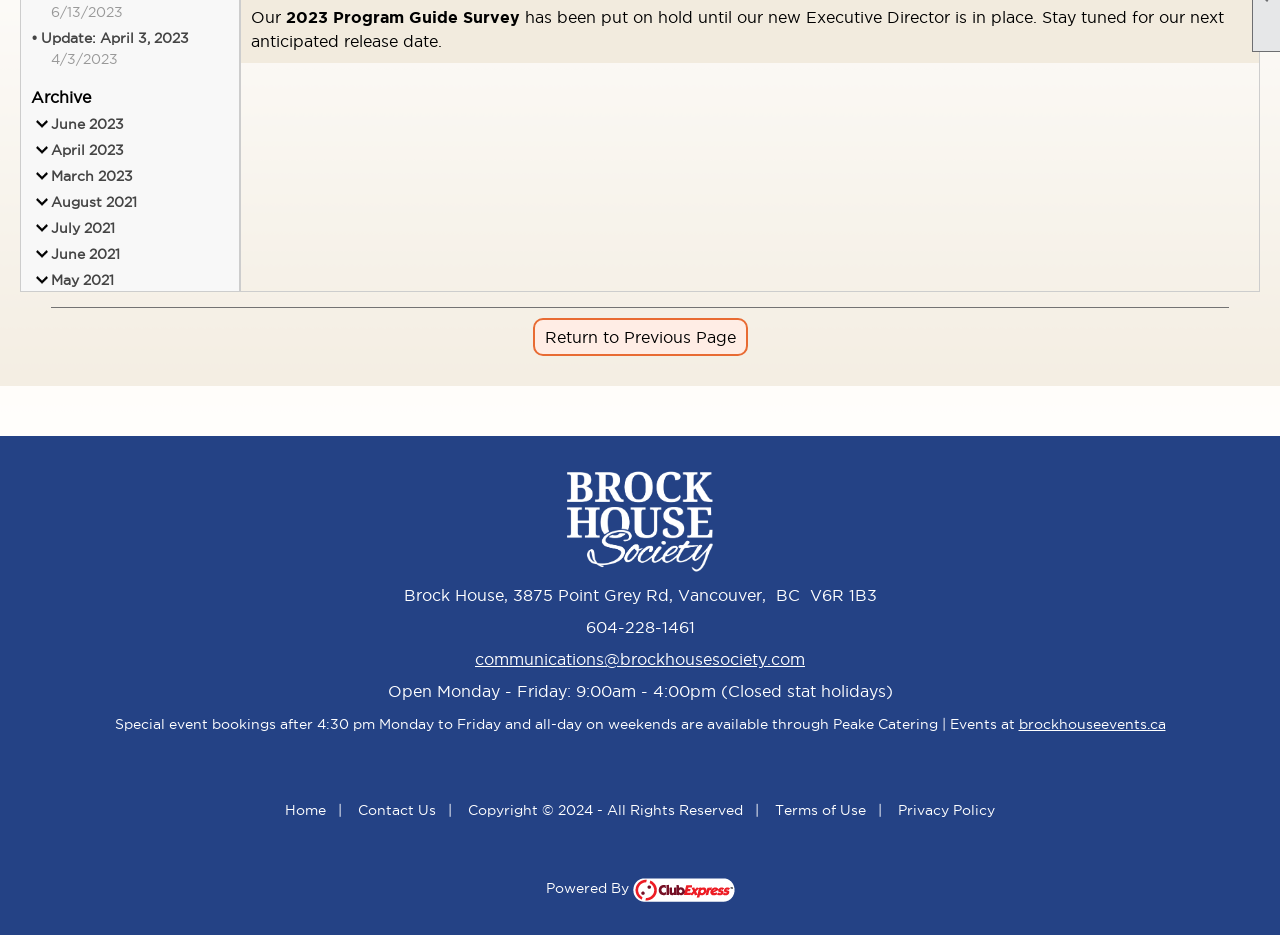Please provide the bounding box coordinates for the UI element as described: "Privacy Policy". The coordinates must be four floats between 0 and 1, represented as [left, top, right, bottom].

[0.702, 0.858, 0.777, 0.875]